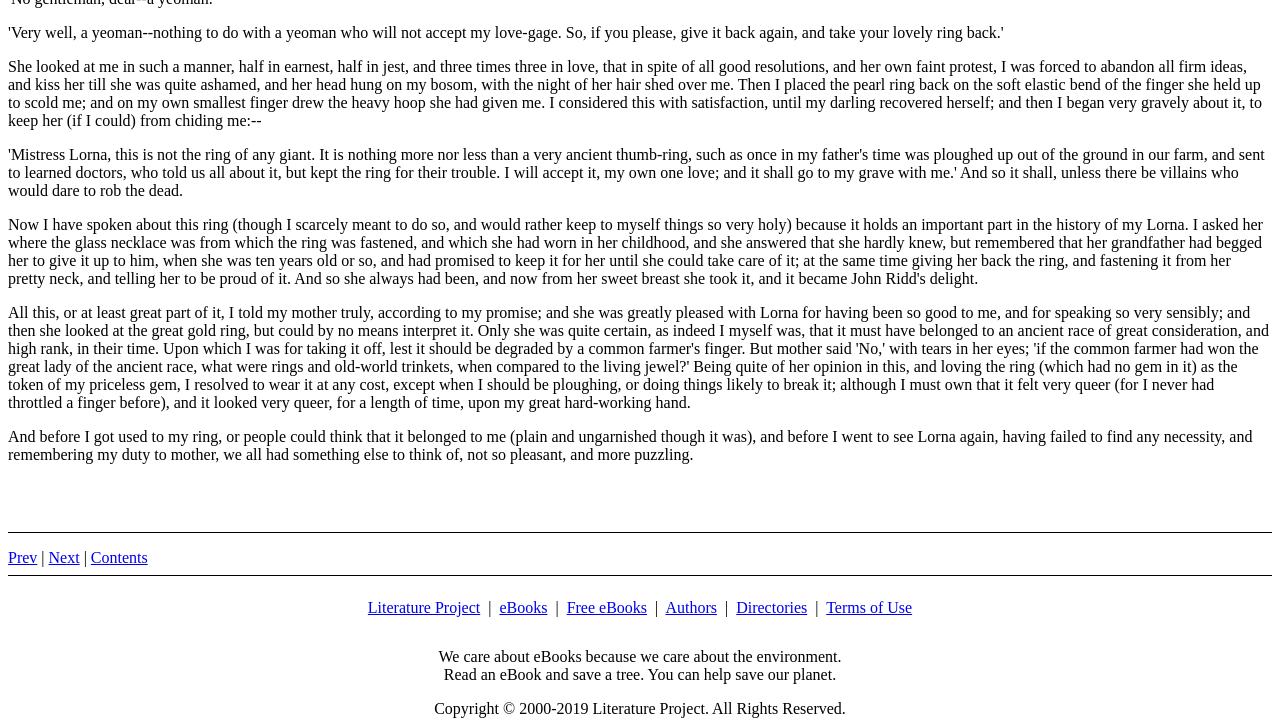Answer the question with a brief word or phrase:
What is the content of the webpage about?

Literature